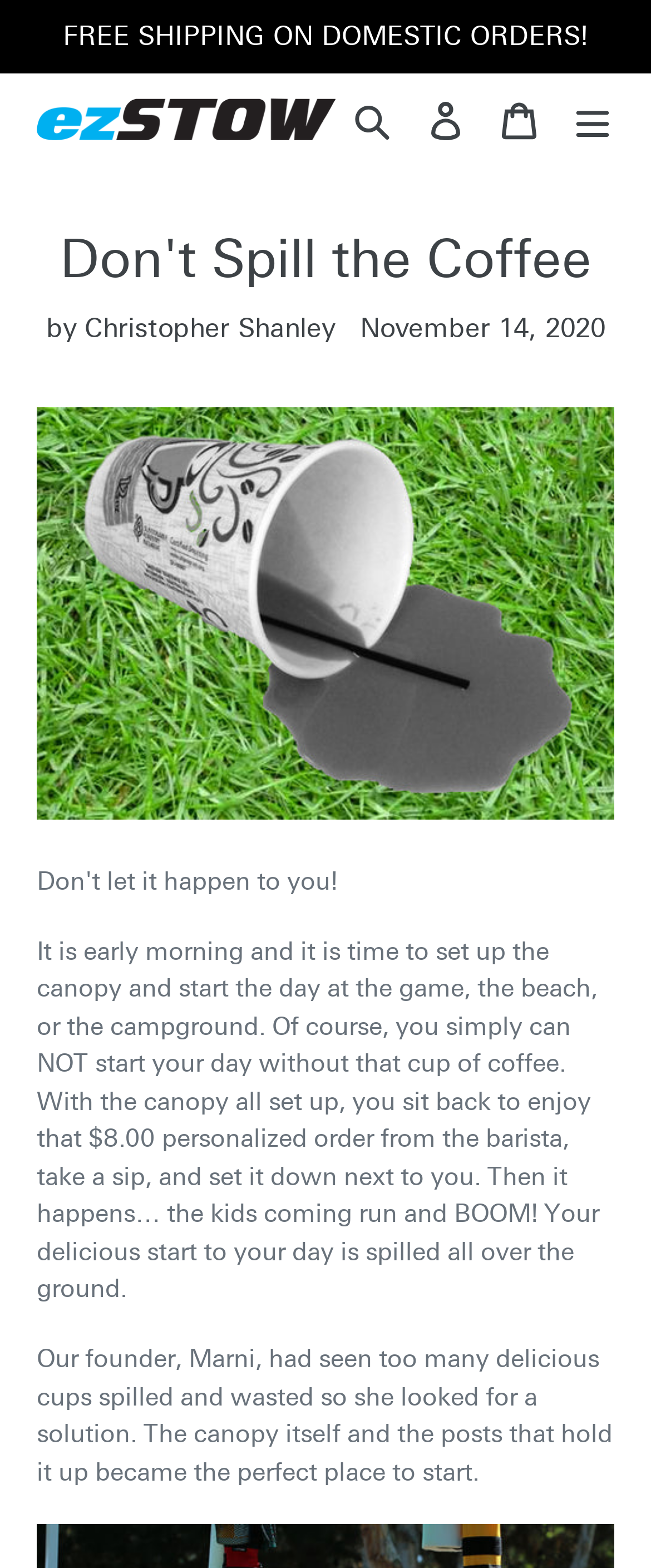What is the name of the product?
Look at the image and respond with a one-word or short phrase answer.

ezSTOW